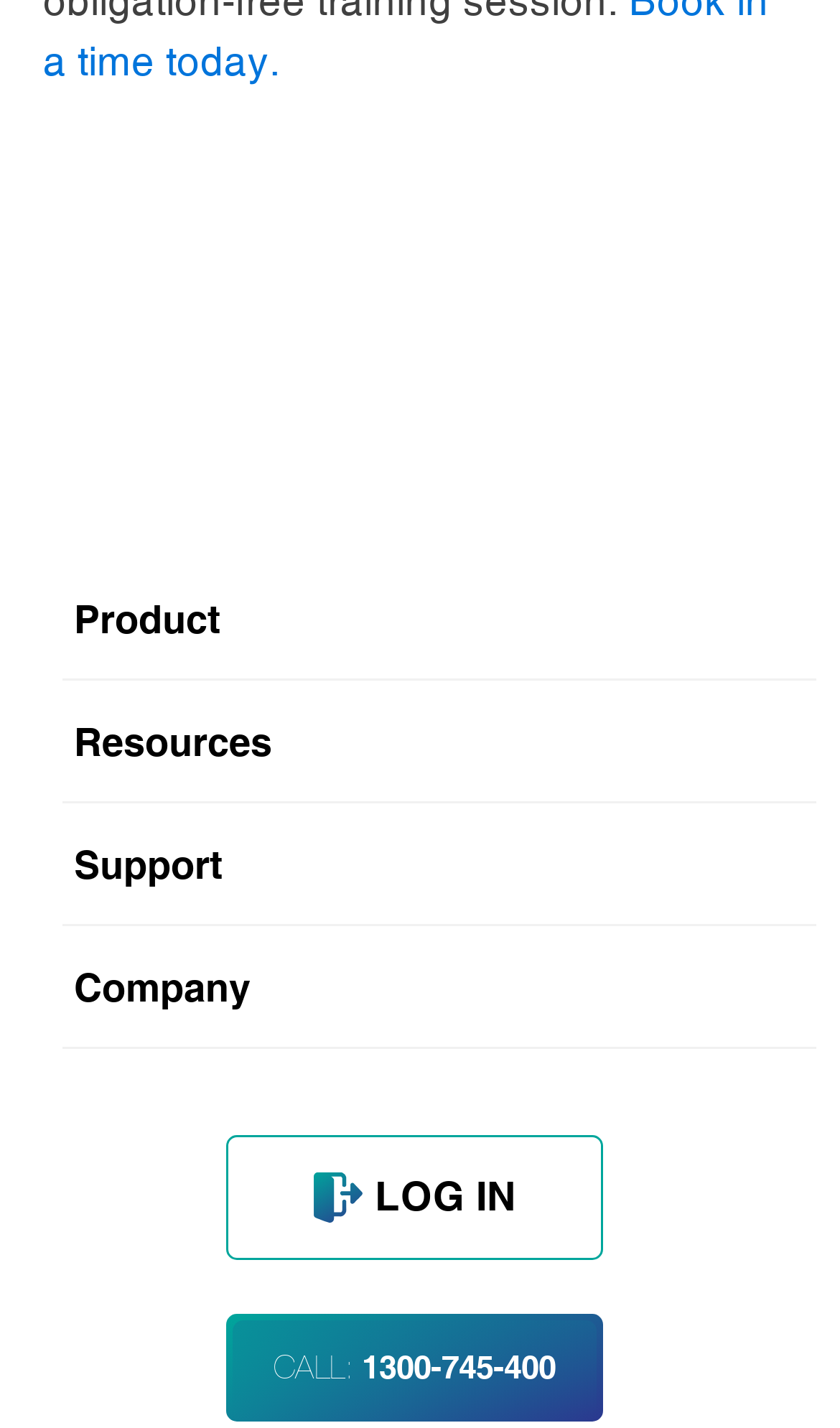Determine the bounding box coordinates for the region that must be clicked to execute the following instruction: "access Support Site".

[0.121, 0.631, 0.793, 0.695]